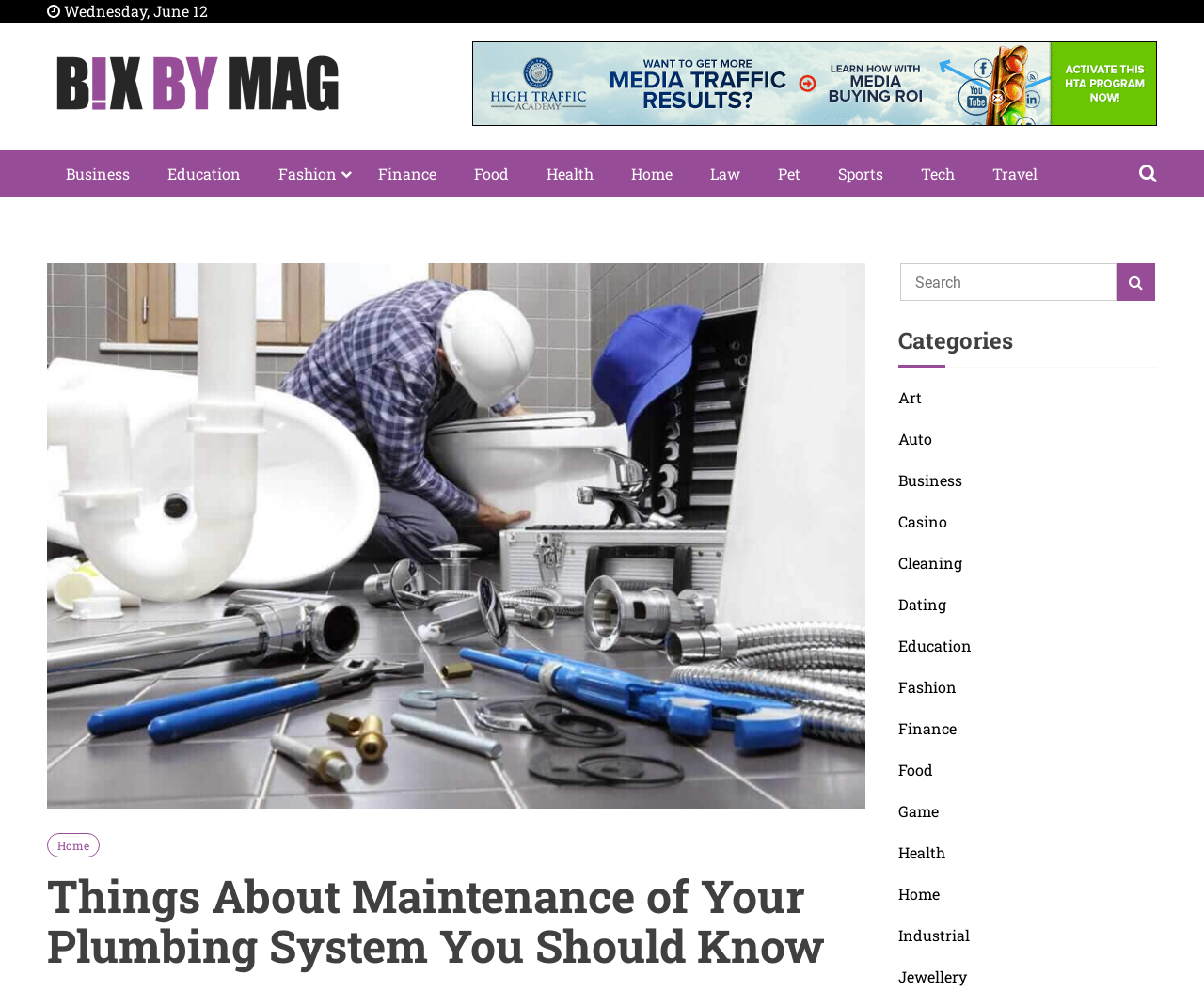What is the purpose of the textbox at the top right corner?
Refer to the image and answer the question using a single word or phrase.

Search